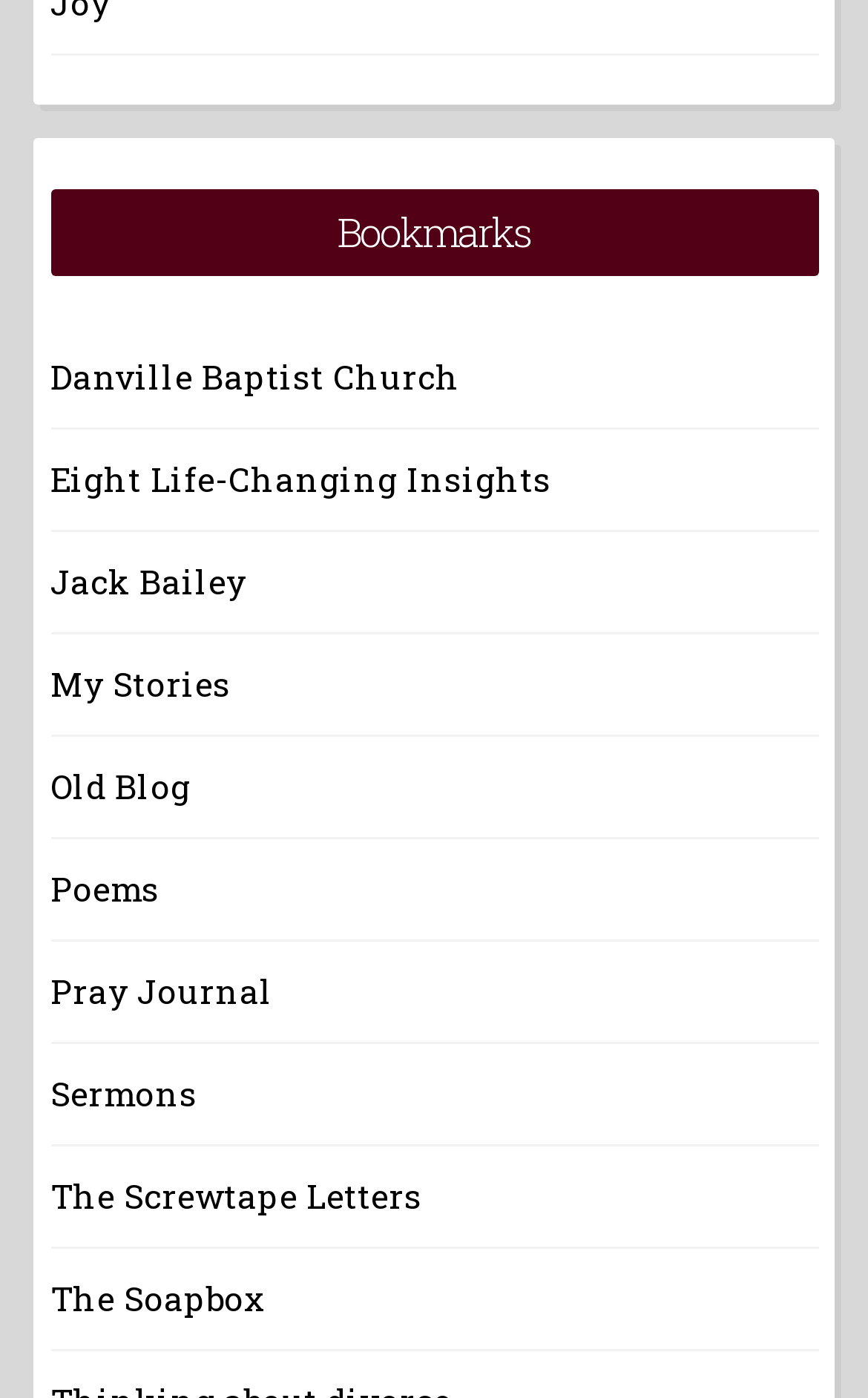Determine the bounding box coordinates of the clickable region to execute the instruction: "view Danville Baptist Church". The coordinates should be four float numbers between 0 and 1, denoted as [left, top, right, bottom].

[0.058, 0.254, 0.529, 0.286]